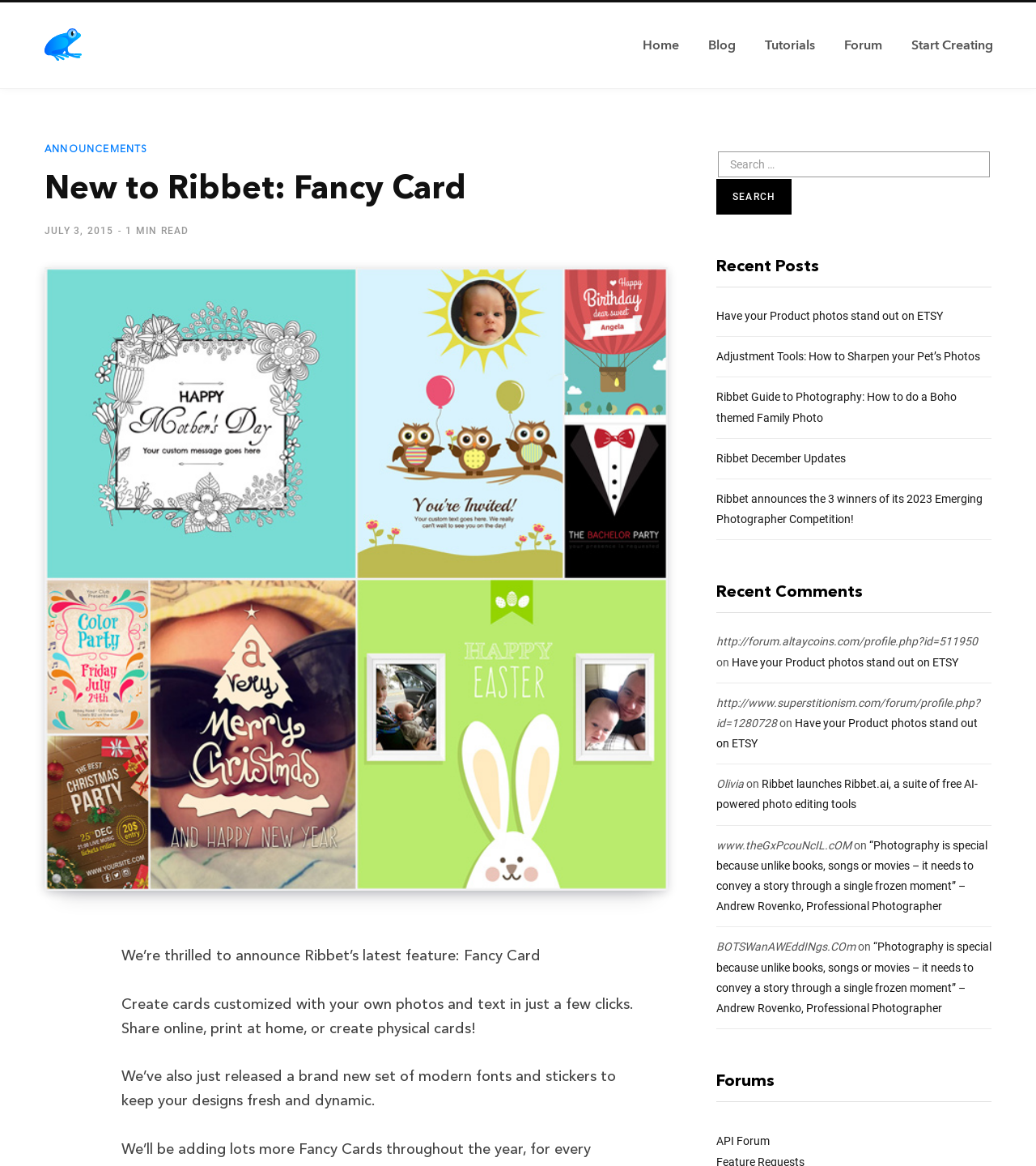What is the position of the 'Search' button?
Please provide a comprehensive answer based on the visual information in the image.

I determined the position of the 'Search' button by looking at the bounding box coordinates of the button element which are [0.691, 0.153, 0.764, 0.184]. The x1 and y1 values indicate that the button is located at the top-right corner of the webpage.